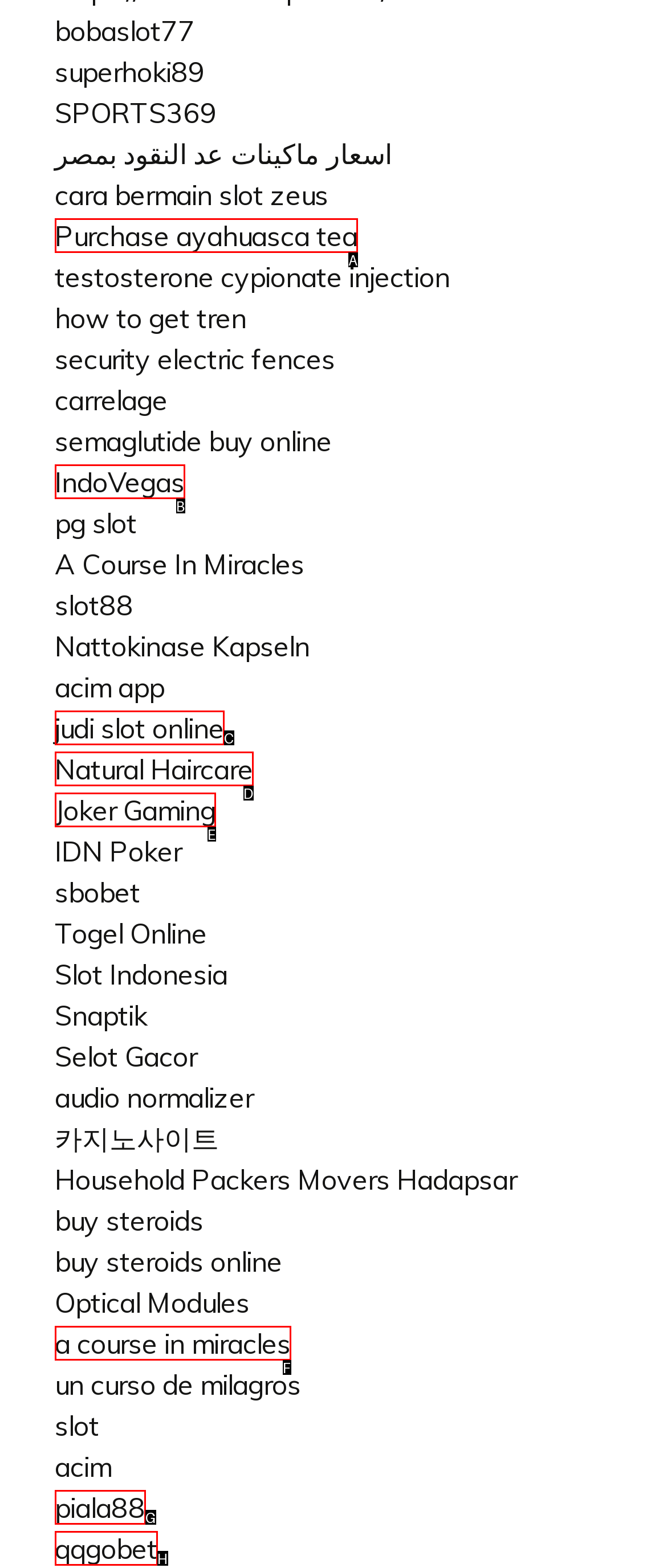Identify the HTML element that corresponds to the following description: Joker Gaming. Provide the letter of the correct option from the presented choices.

E